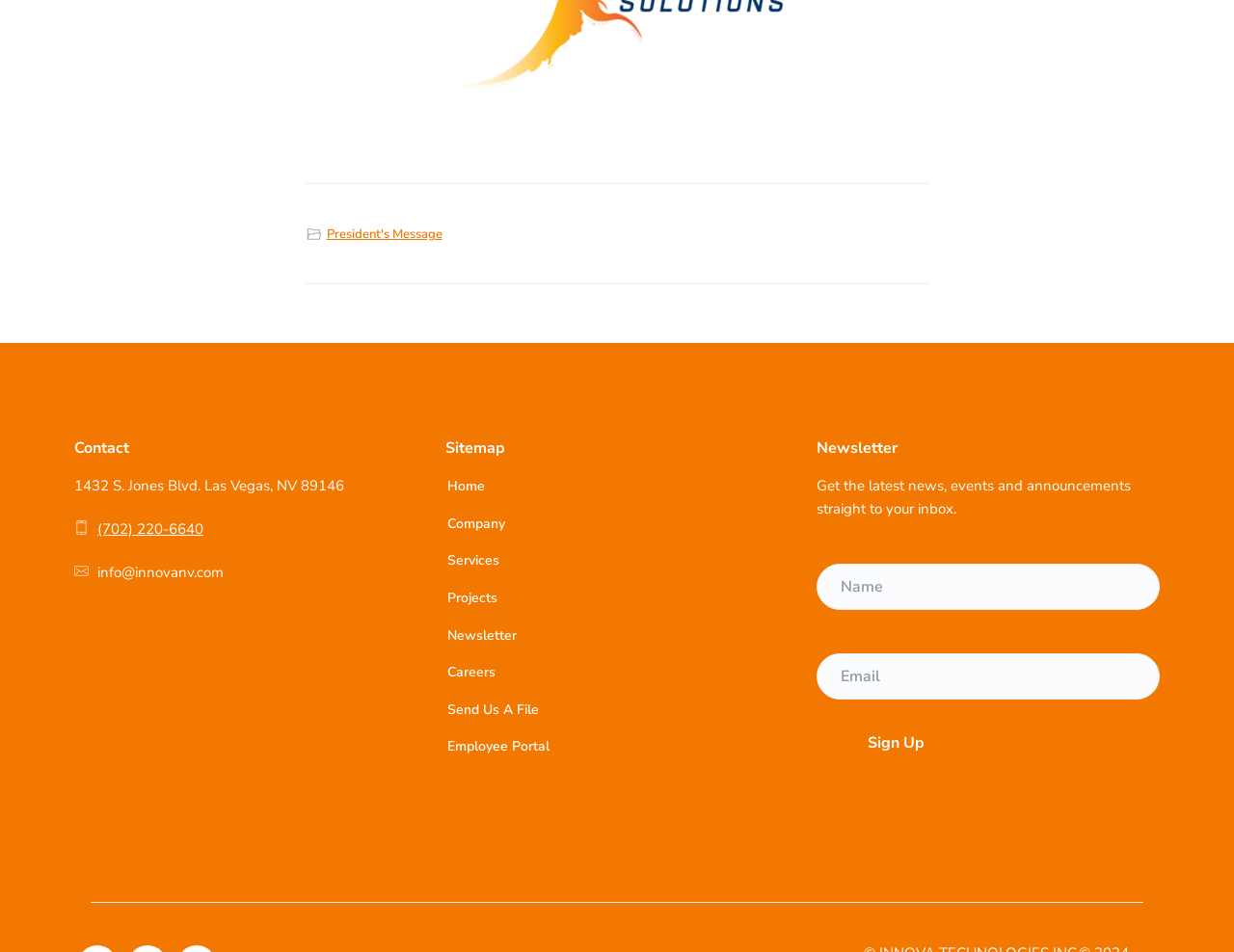Find the bounding box coordinates for the area that should be clicked to accomplish the instruction: "Enter email address".

[0.662, 0.593, 0.94, 0.641]